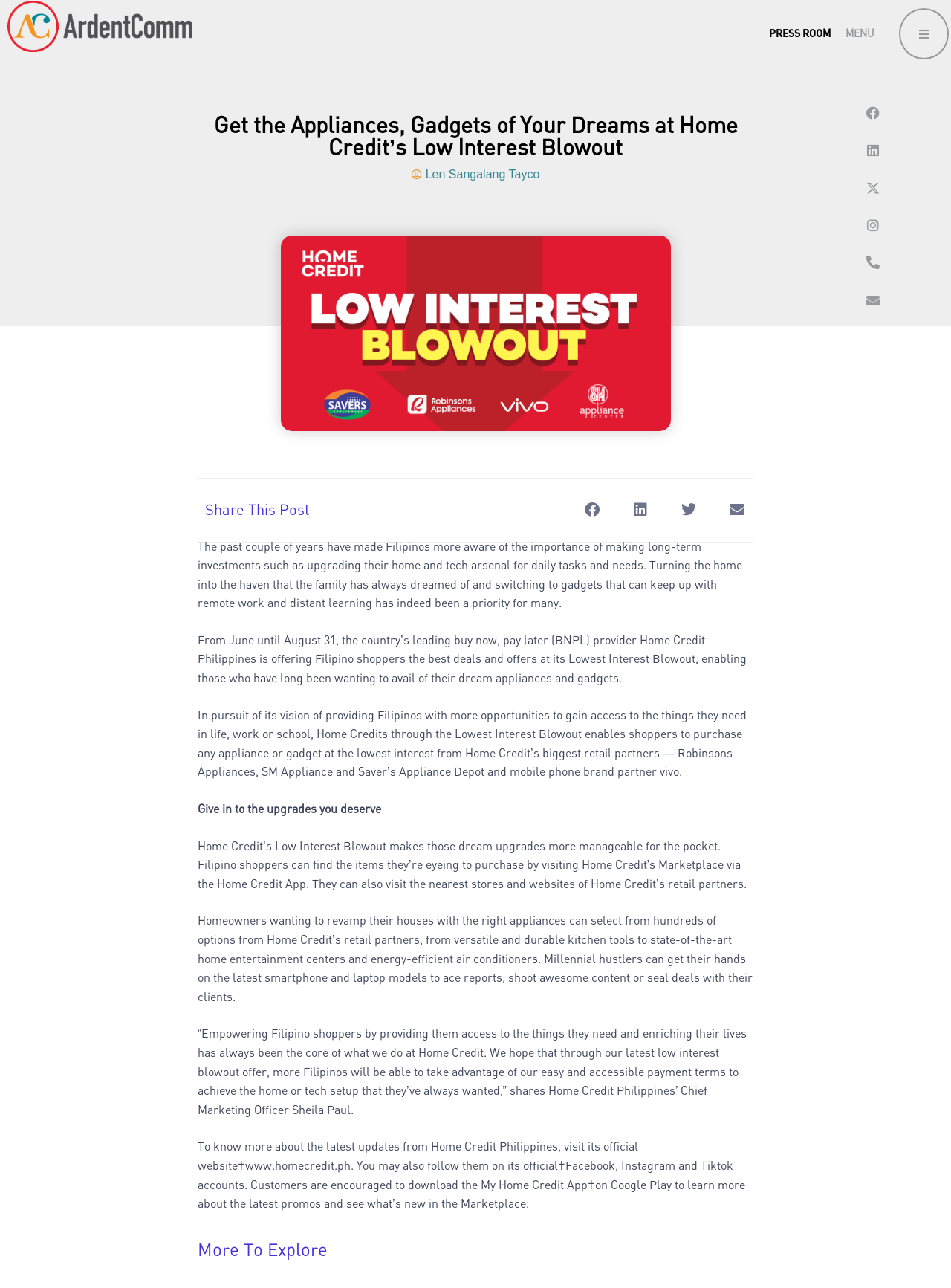Specify the bounding box coordinates of the region I need to click to perform the following instruction: "Click on Facebook link". The coordinates must be four float numbers in the range of 0 to 1, i.e., [left, top, right, bottom].

[0.898, 0.073, 0.937, 0.102]